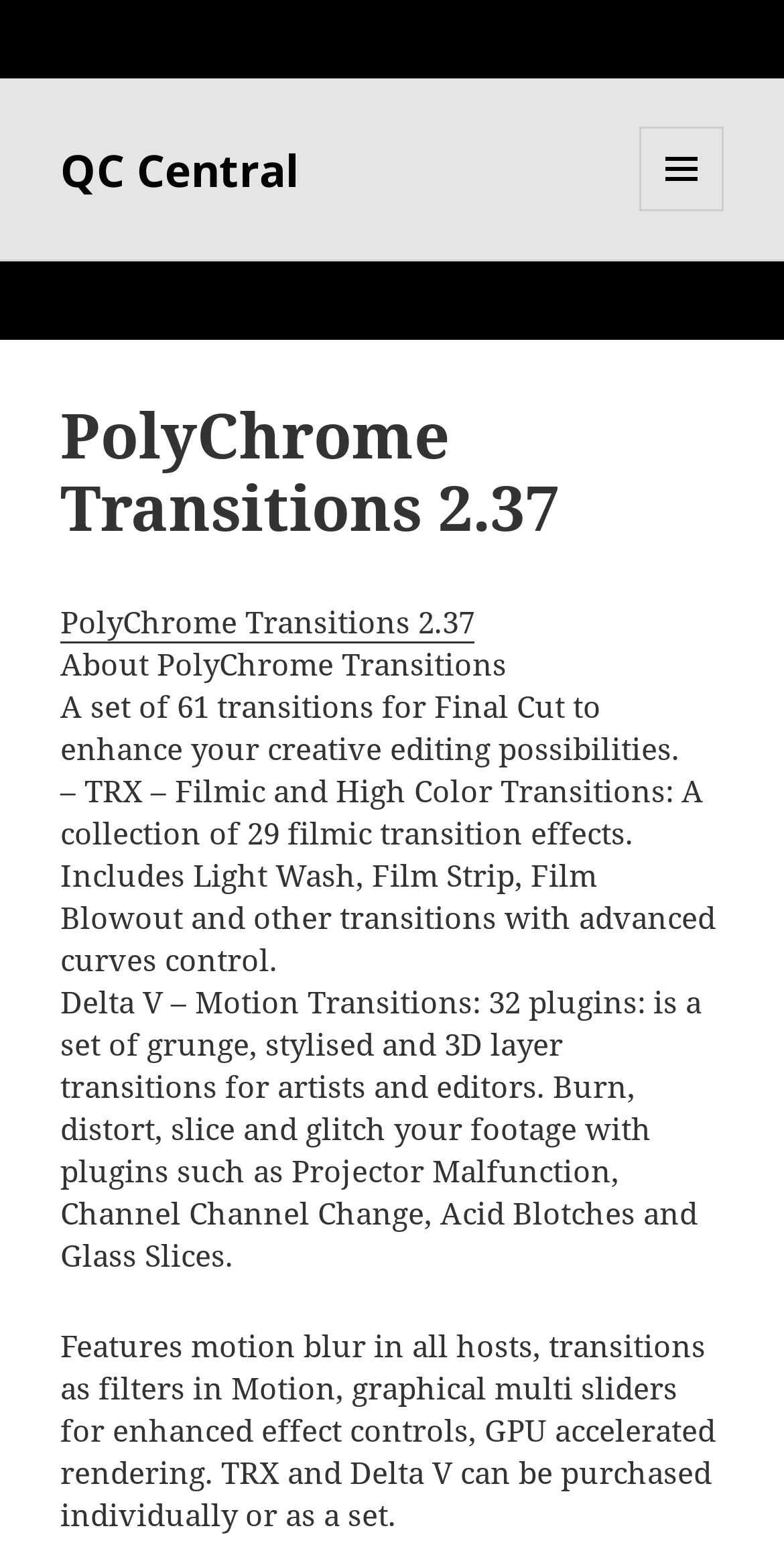Bounding box coordinates are to be given in the format (top-left x, top-left y, bottom-right x, bottom-right y). All values must be floating point numbers between 0 and 1. Provide the bounding box coordinate for the UI element described as: Menu and widgets

[0.815, 0.081, 0.923, 0.136]